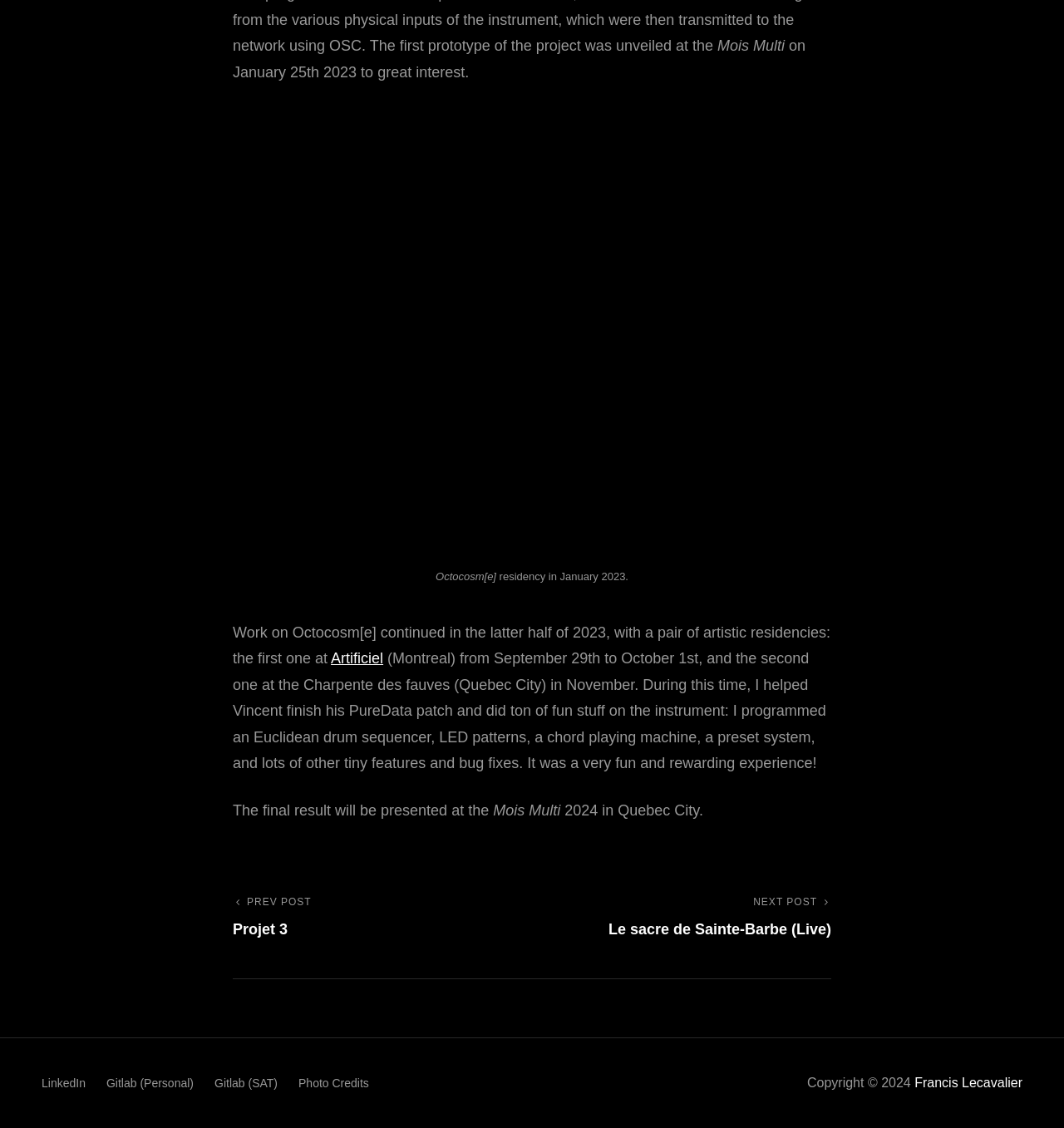Please provide the bounding box coordinates for the UI element as described: "Previous Post Prev PostProjet 3". The coordinates must be four floats between 0 and 1, represented as [left, top, right, bottom].

[0.219, 0.792, 0.489, 0.836]